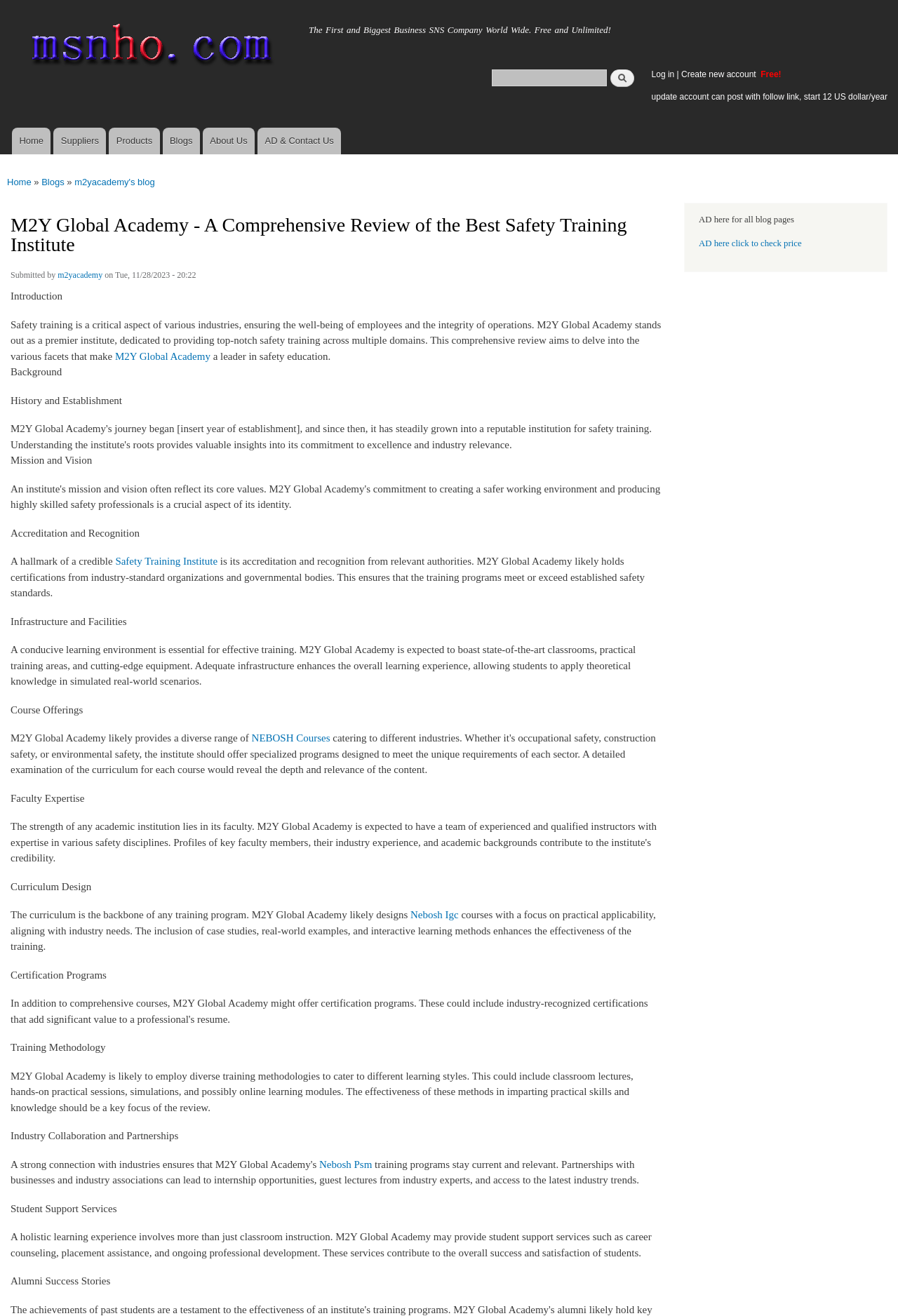Analyze the image and answer the question with as much detail as possible: 
What type of courses does M2Y Global Academy likely provide?

The webpage mentions that M2Y Global Academy likely provides a diverse range of courses, including NEBOSH Courses, which suggests that the academy offers courses related to safety training and management.